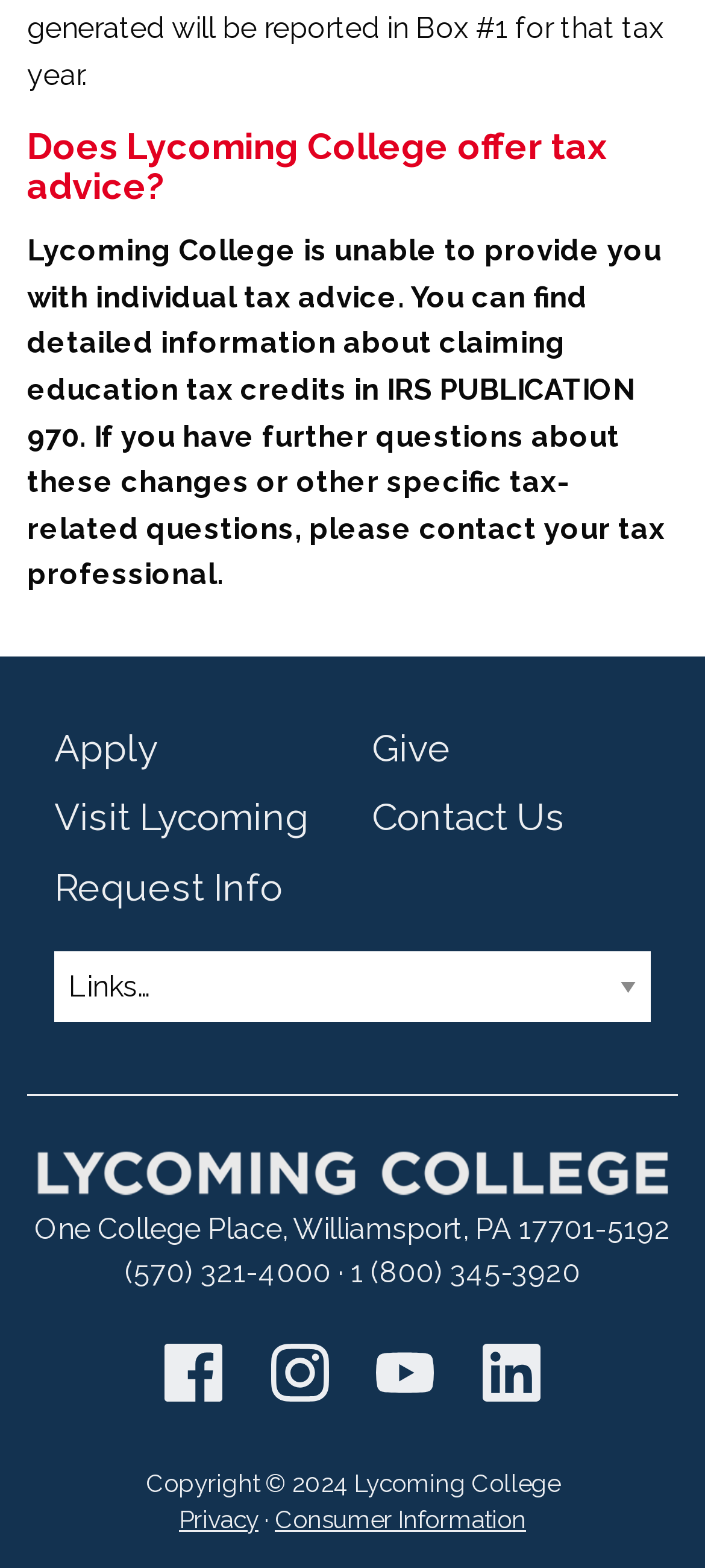Carefully examine the image and provide an in-depth answer to the question: What is the copyright year of the college's website?

The copyright year of the college's website can be found at the bottom of the page, which is stated as 'Copyright © 2024 Lycoming College'.